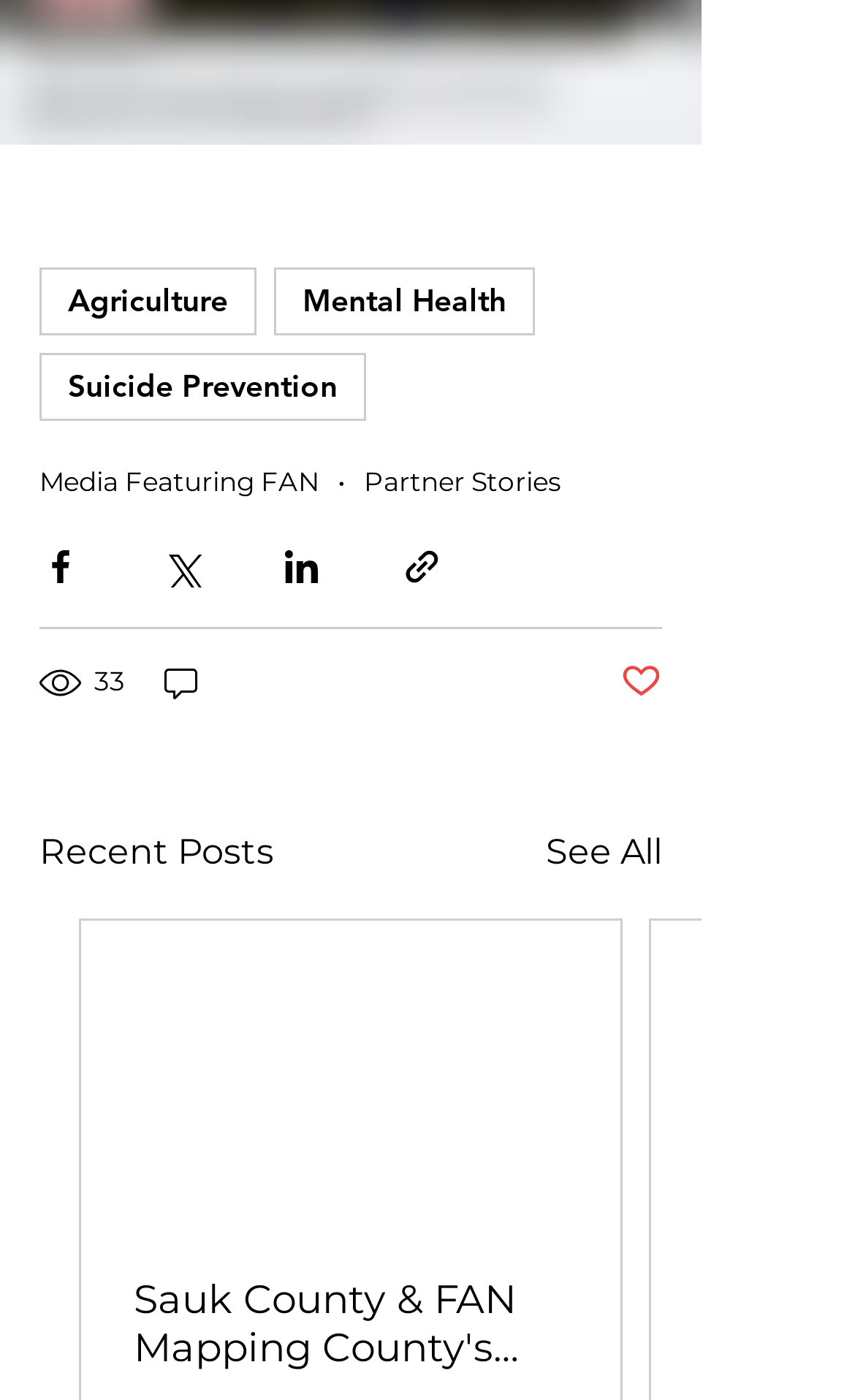Please determine the bounding box coordinates of the section I need to click to accomplish this instruction: "See All".

[0.638, 0.59, 0.774, 0.628]